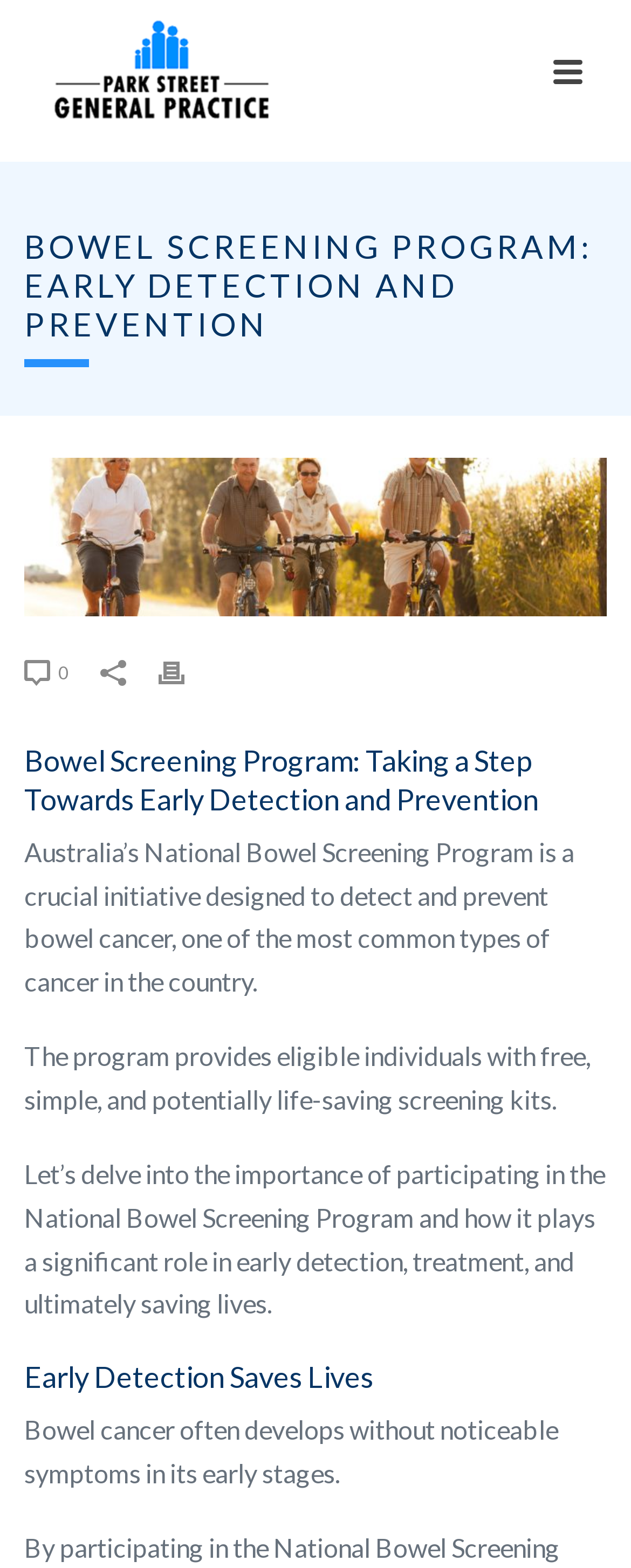Construct a comprehensive caption that outlines the webpage's structure and content.

The webpage is about the Bowel Screening Program, focusing on early detection and prevention of bowel cancer. At the top, there are two images, both with the caption "General Practice Doctors in Geelong", positioned side by side. Below these images, a prominent heading "BOWEL SCREENING PROGRAM: EARLY DETECTION AND PREVENTION" is centered on the page.

To the right of the heading, there is an image with the same caption as the heading. Below this image, there are several links and images arranged horizontally. The links have no descriptive text, while the images are blank. 

Further down, a heading "Bowel Screening Program: Taking a Step Towards Early Detection and Prevention" is followed by three paragraphs of text. The text explains the importance of the National Bowel Screening Program in detecting and preventing bowel cancer, and how it provides free screening kits to eligible individuals. 

Below these paragraphs, another heading "Early Detection Saves Lives" is followed by a paragraph of text, which highlights that bowel cancer often develops without noticeable symptoms in its early stages. 

At the bottom right of the page, there is a link with no descriptive text, accompanied by a small image.